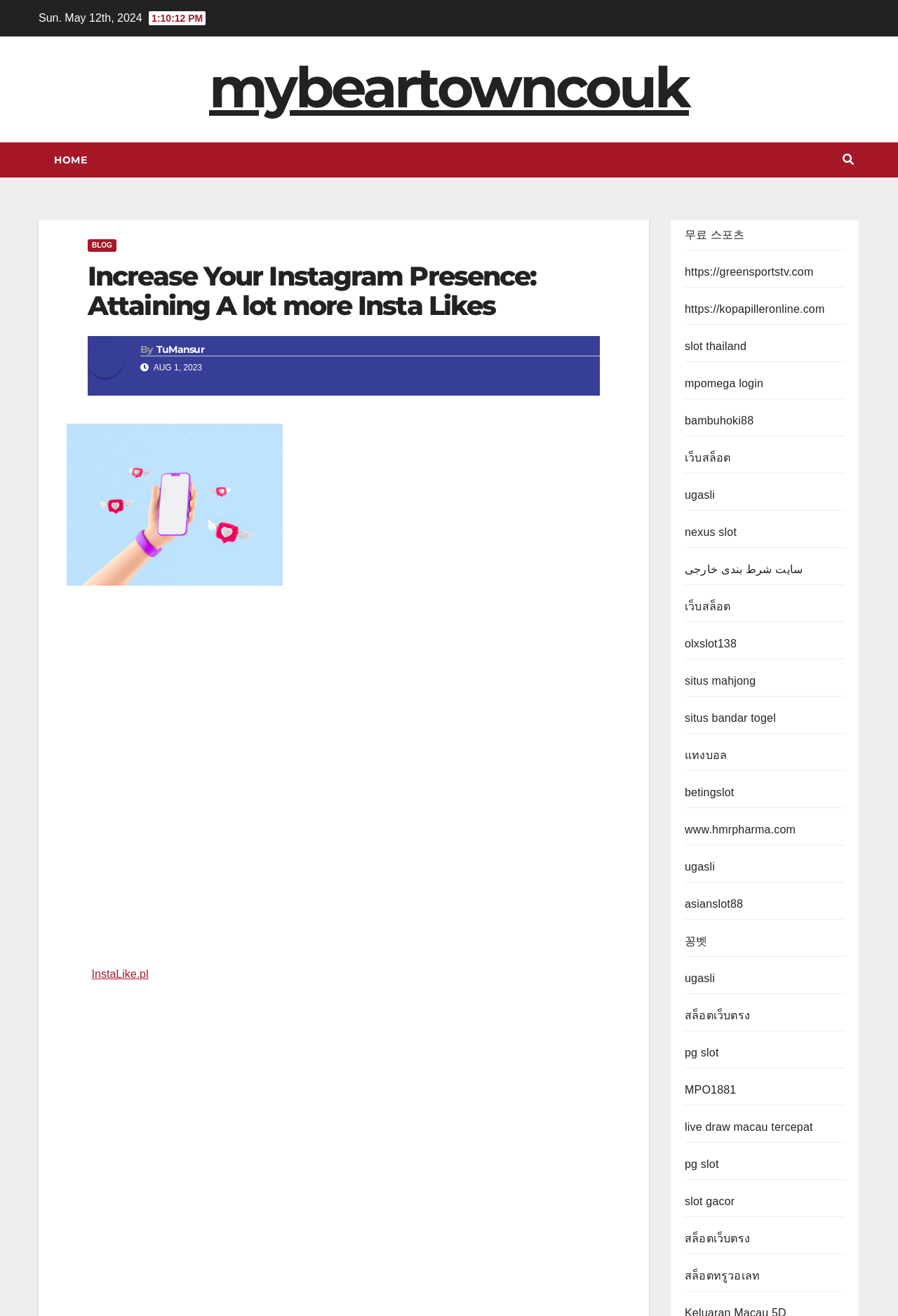Locate the coordinates of the bounding box for the clickable region that fulfills this instruction: "Click the 'HOME' link".

[0.043, 0.108, 0.114, 0.135]